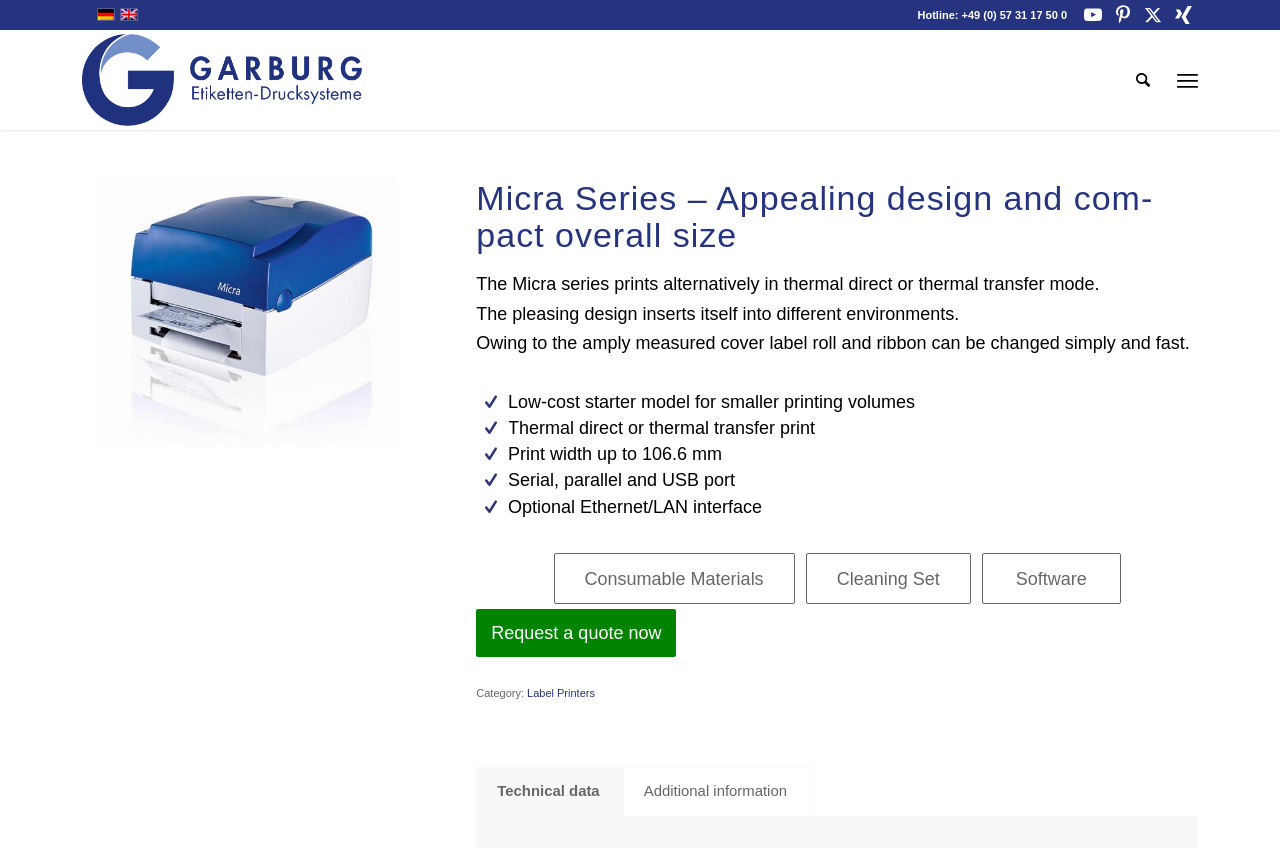What is the maximum print width of the Micra series?
Give a one-word or short phrase answer based on the image.

106.6 mm